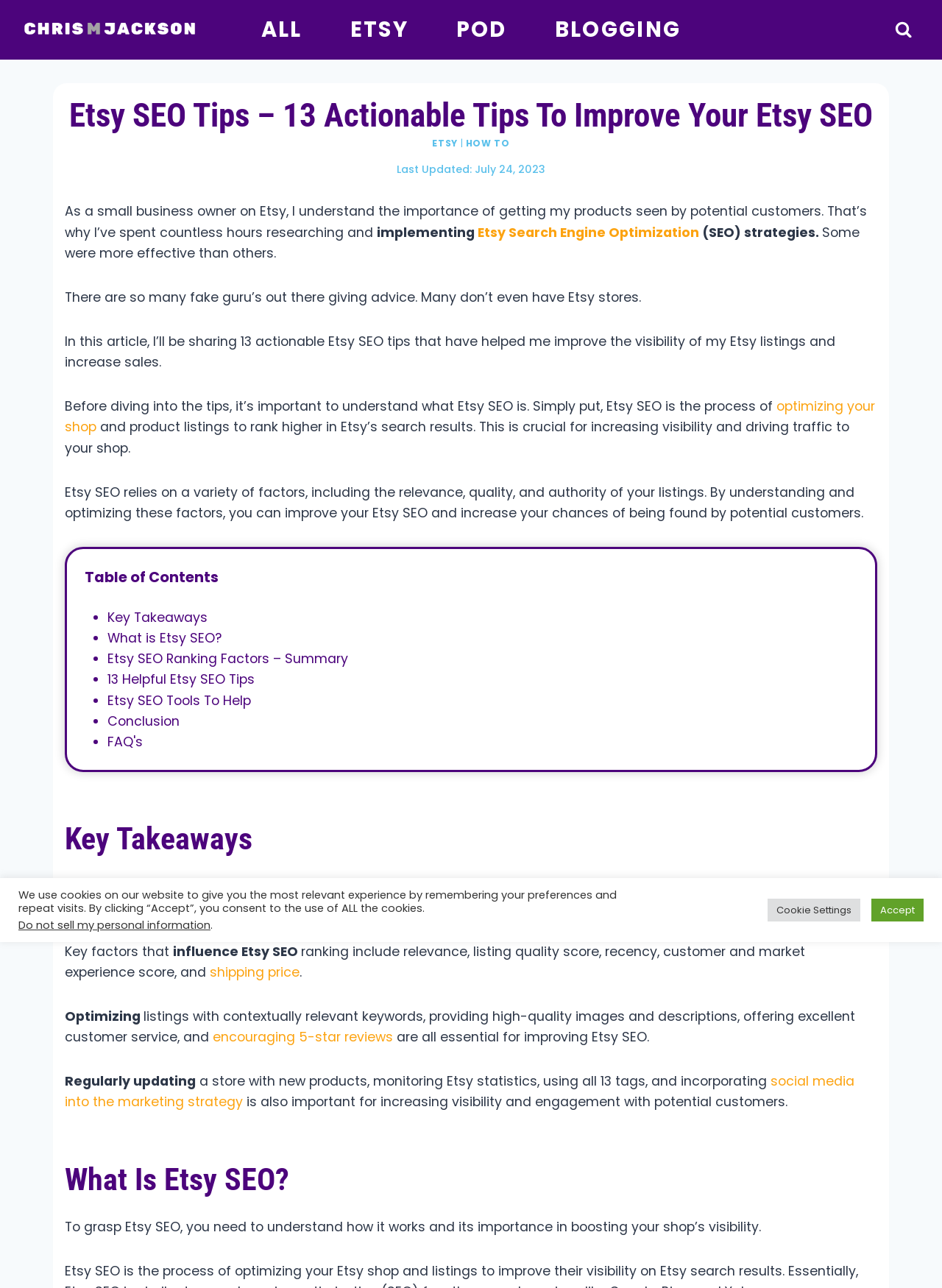Can you show the bounding box coordinates of the region to click on to complete the task described in the instruction: "Click the link to learn about Etsy Search Engine Optimization"?

[0.507, 0.173, 0.742, 0.187]